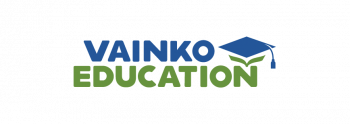Use a single word or phrase to answer the following:
What symbolizes education and academic achievement?

Graduation cap icon